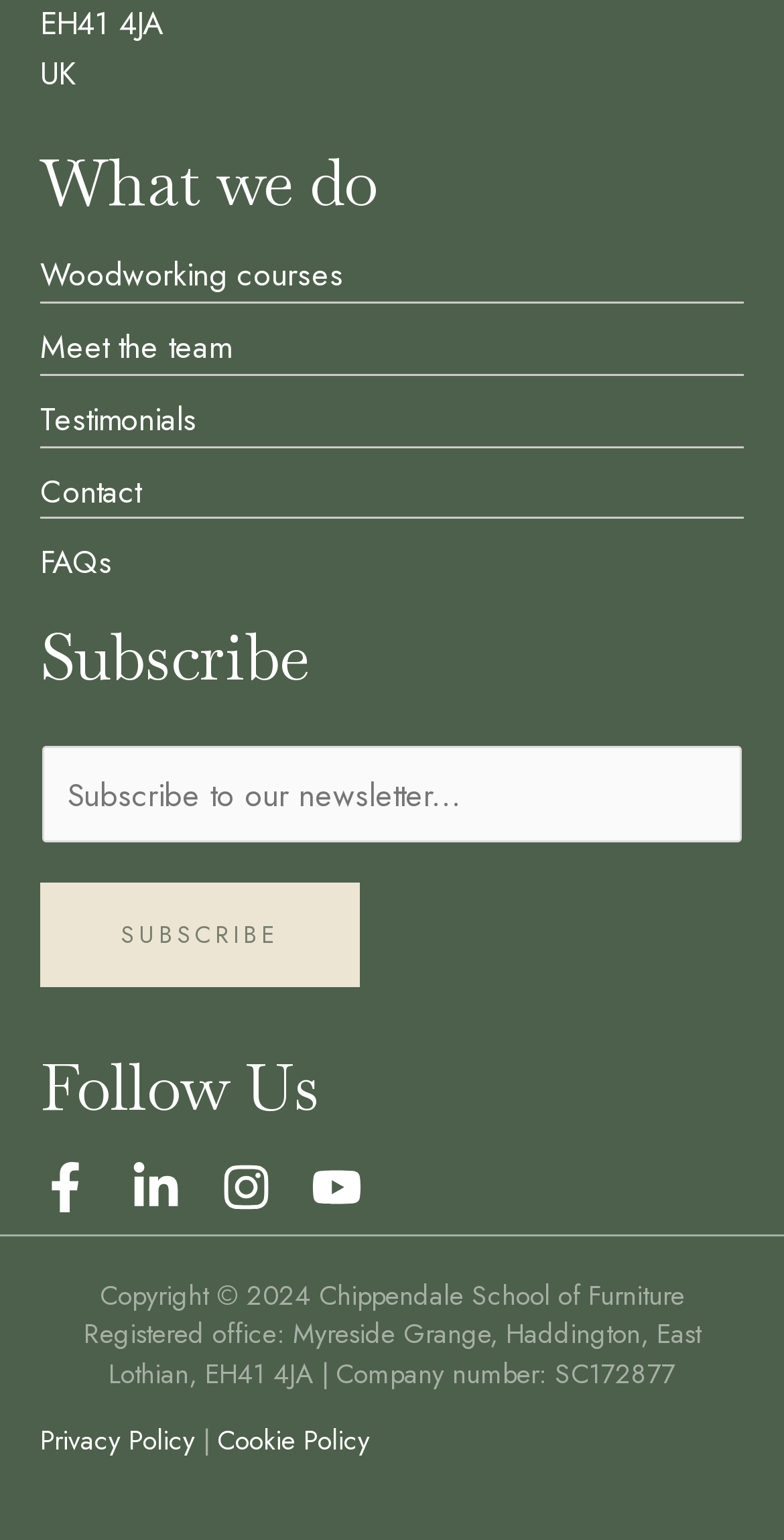What is the company number mentioned in the footer?
Examine the image closely and answer the question with as much detail as possible.

The StaticText element in the footer mentions the company number as SC172877, which is a part of the company's registered office information.